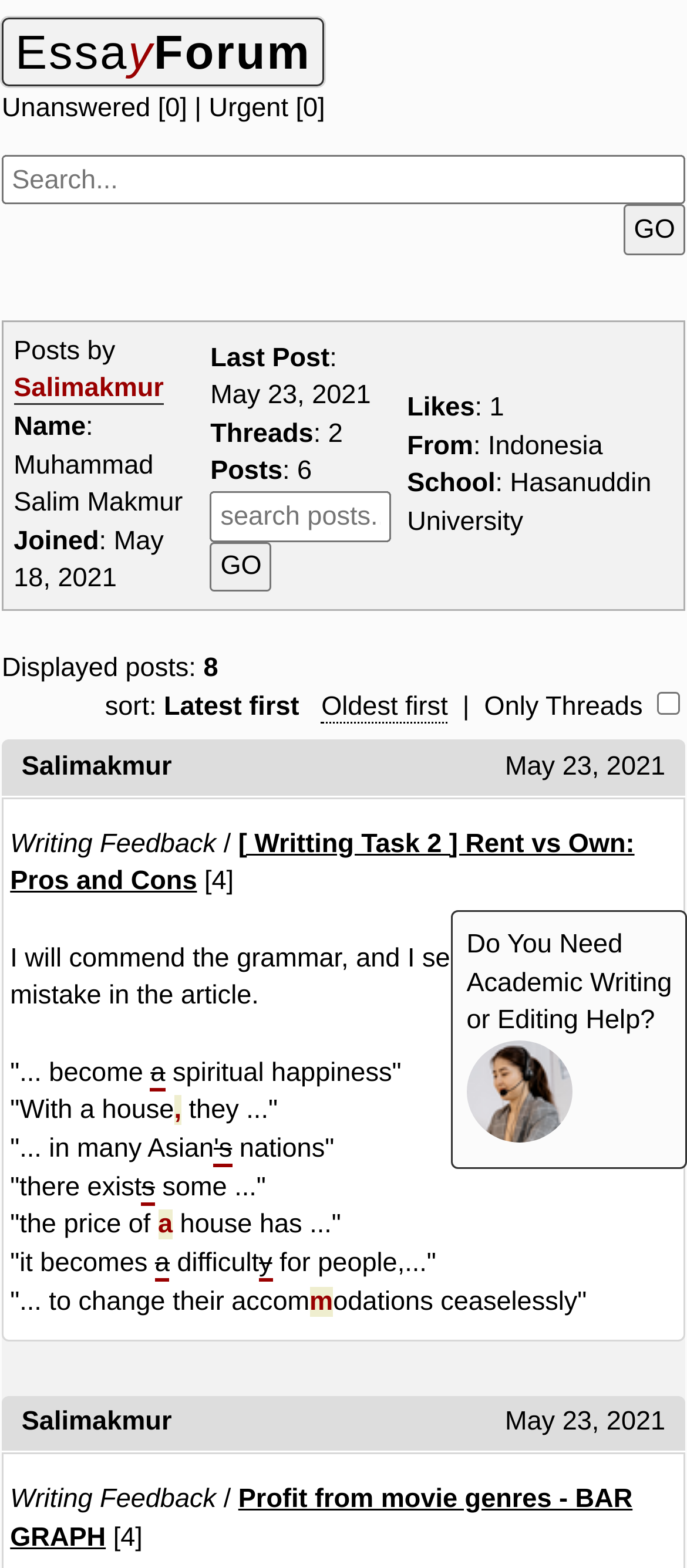Produce an elaborate caption capturing the essence of the webpage.

This webpage is a profile page for a user named Salimakmur, displaying their posts and information. At the top, there is a link to "EssayForum" and a text indicating that there are no unanswered or urgent posts. On the right side, there is a search box with a "GO" button. Below this, there is a table with three columns, showing the user's name, last post information, and other details.

The main content of the page is a list of posts, each with a title, date, and text. The posts are sorted by latest first, and there is an option to sort by oldest first. There is also a checkbox to show only threads. Each post has a title, date, and text, with some posts having quotes or deletions marked. The posts are written in a conversational style, discussing topics such as writing feedback and essay topics.

On the right side, there is a section with a heading "Need help?" and a text asking if the user needs academic writing or editing help. There is also an image in this section. At the bottom of the page, there is a repetition of the user's name and last post information. Overall, the page is a profile page for a user, showcasing their posts and providing some additional information and resources.